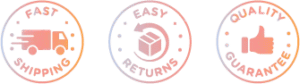Provide a comprehensive description of the image.

The image features three circular badges that highlight key service promises of a cannabis dispensary. The first badge on the left is labeled "FAST SHIPPING," accompanied by a graphic of a delivery truck in motion, symbolizing rapid delivery services. The second badge in the center reads "EASY RETURNS," illustrated with an icon of a package and a circular arrow, indicating hassle-free return options for customers. The third badge on the right states "QUALITY GUARANTEE," represented by a thumbs-up icon, conveying assurance of product quality. Together, these badges emphasize the dispensary's commitment to efficient service, customer satisfaction, and the reliability of their products.